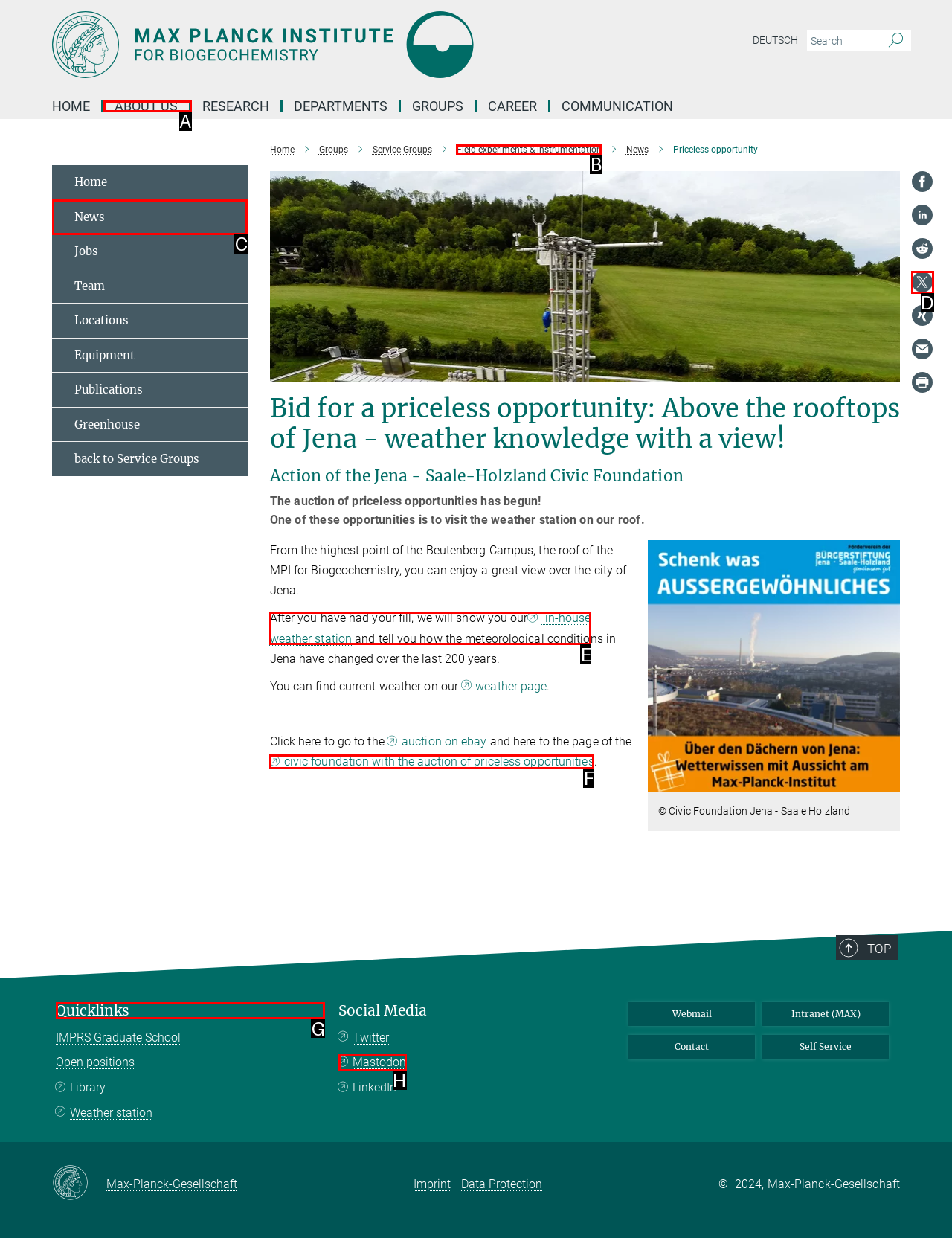Tell me which option I should click to complete the following task: Search for Exterm Answer with the option's letter from the given choices directly.

None